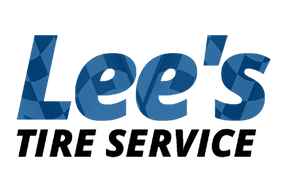What service is emphasized in the logo?
Use the screenshot to answer the question with a single word or phrase.

Tire Service